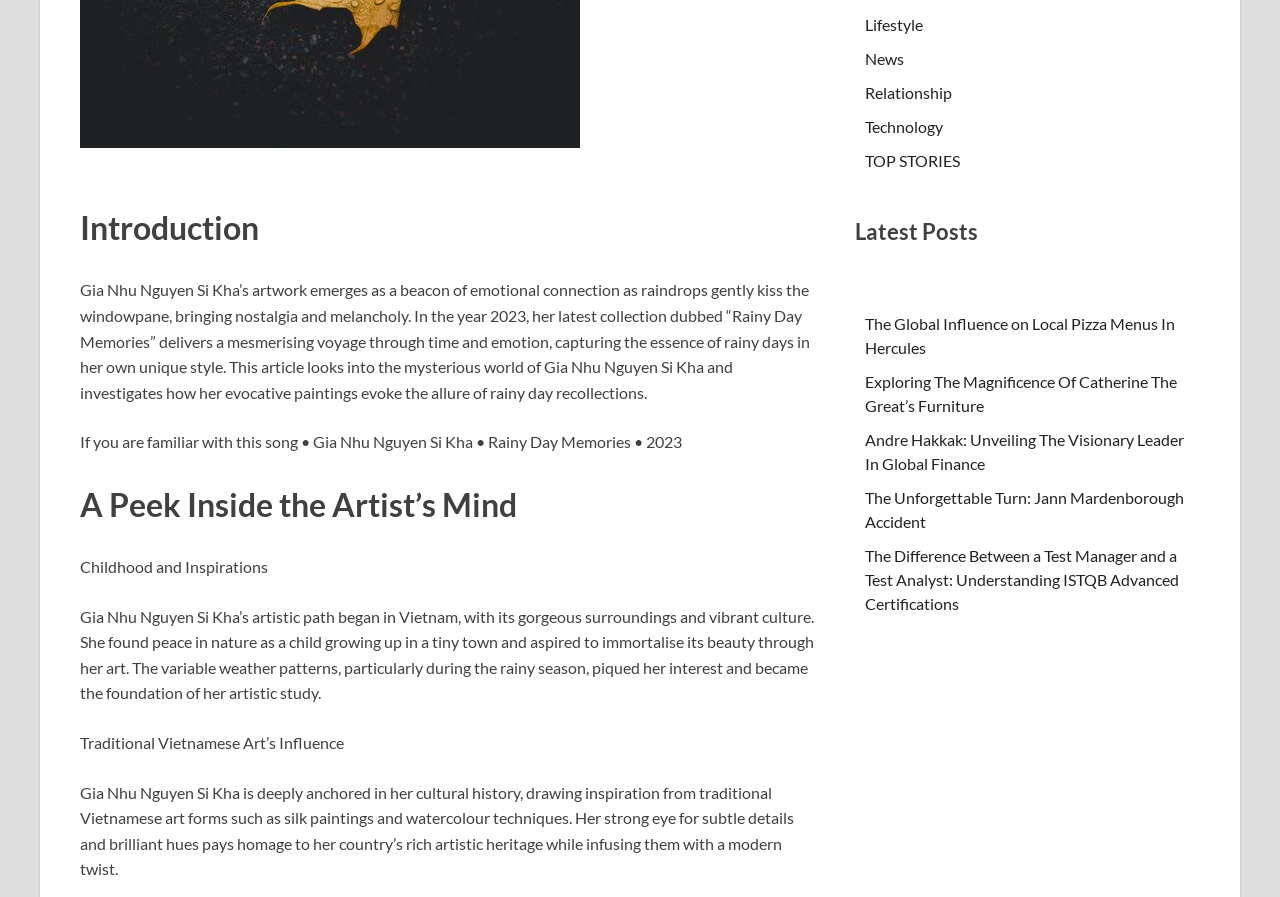From the given element description: "Relationship", find the bounding box for the UI element. Provide the coordinates as four float numbers between 0 and 1, in the order [left, top, right, bottom].

[0.676, 0.093, 0.744, 0.114]